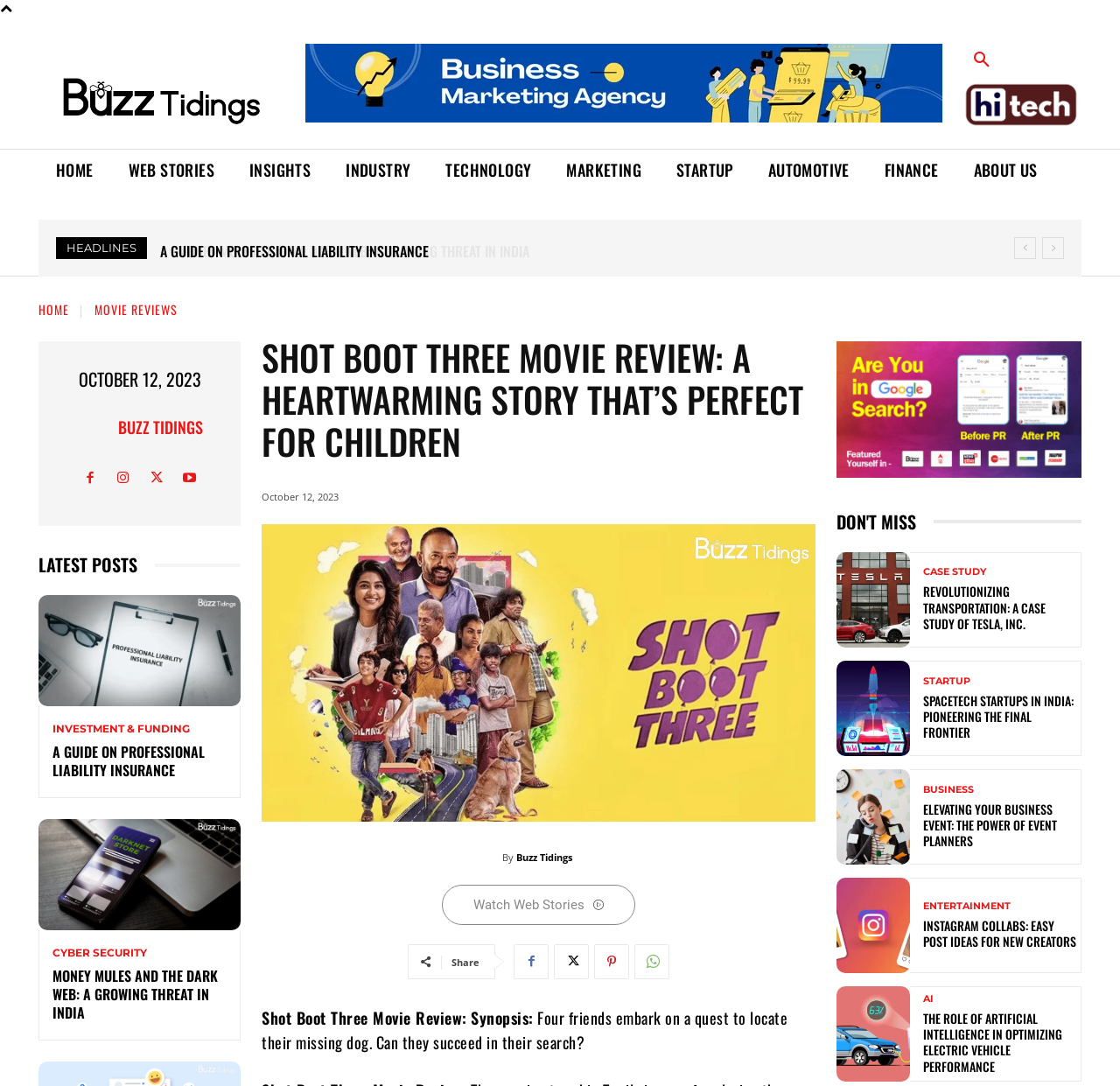Construct a comprehensive caption that outlines the webpage's structure and content.

This webpage is a movie review page, specifically for the movie "Shot Boot Three". At the top left corner, there is a logo, and next to it, there are several links to different sections of the website, including "HOME", "WEB STORIES", "INSIGHTS", and more. Below these links, there is a heading "HEADLINES" followed by several article headings, each with a link to the corresponding article.

On the right side of the page, there is a search button and another logo. Below the search button, there are links to "prev" and "next" pages. Further down, there is a section with a heading "LATEST POSTS" that lists several article links with their corresponding categories.

The main content of the page is the movie review, which has a heading "SHOT BOOT THREE MOVIE REVIEW: A HEARTWARMING STORY THAT’S PERFECT FOR CHILDREN". Below the heading, there is a publication date and the author's name, "Buzz Tidings". The review itself is a brief summary of the movie's plot, which involves four friends searching for their missing dog.

On the right side of the review, there are several links to share the article on social media platforms. Below the review, there are several other article links, each with a heading and a brief summary. These articles cover various topics, including investment, cybersecurity, and business events.

At the bottom of the page, there is a section with a heading "DON'T MISS" that lists several more article links, each with a heading and a brief summary. These articles cover topics such as transportation, startups, and event planning.